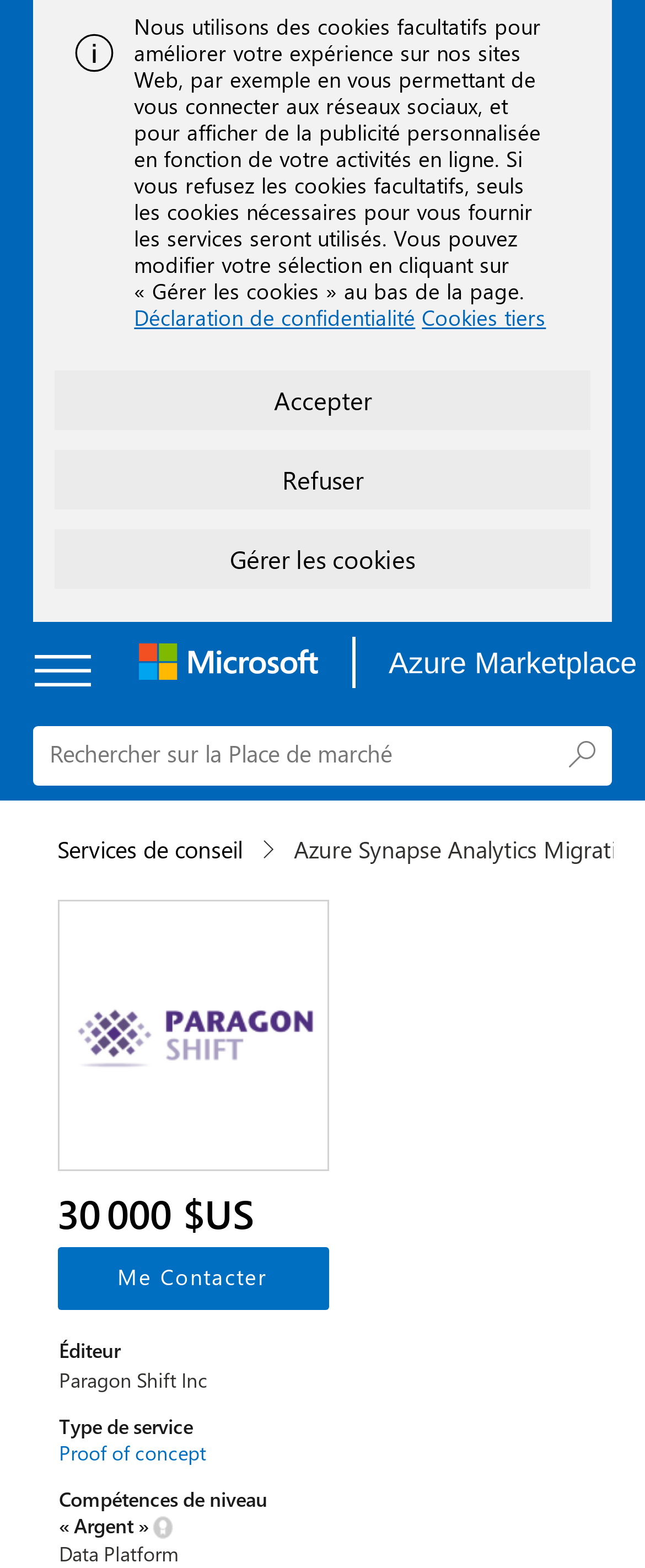Please provide a brief answer to the following inquiry using a single word or phrase:
What is the data platform used by the service provider?

Data Platform